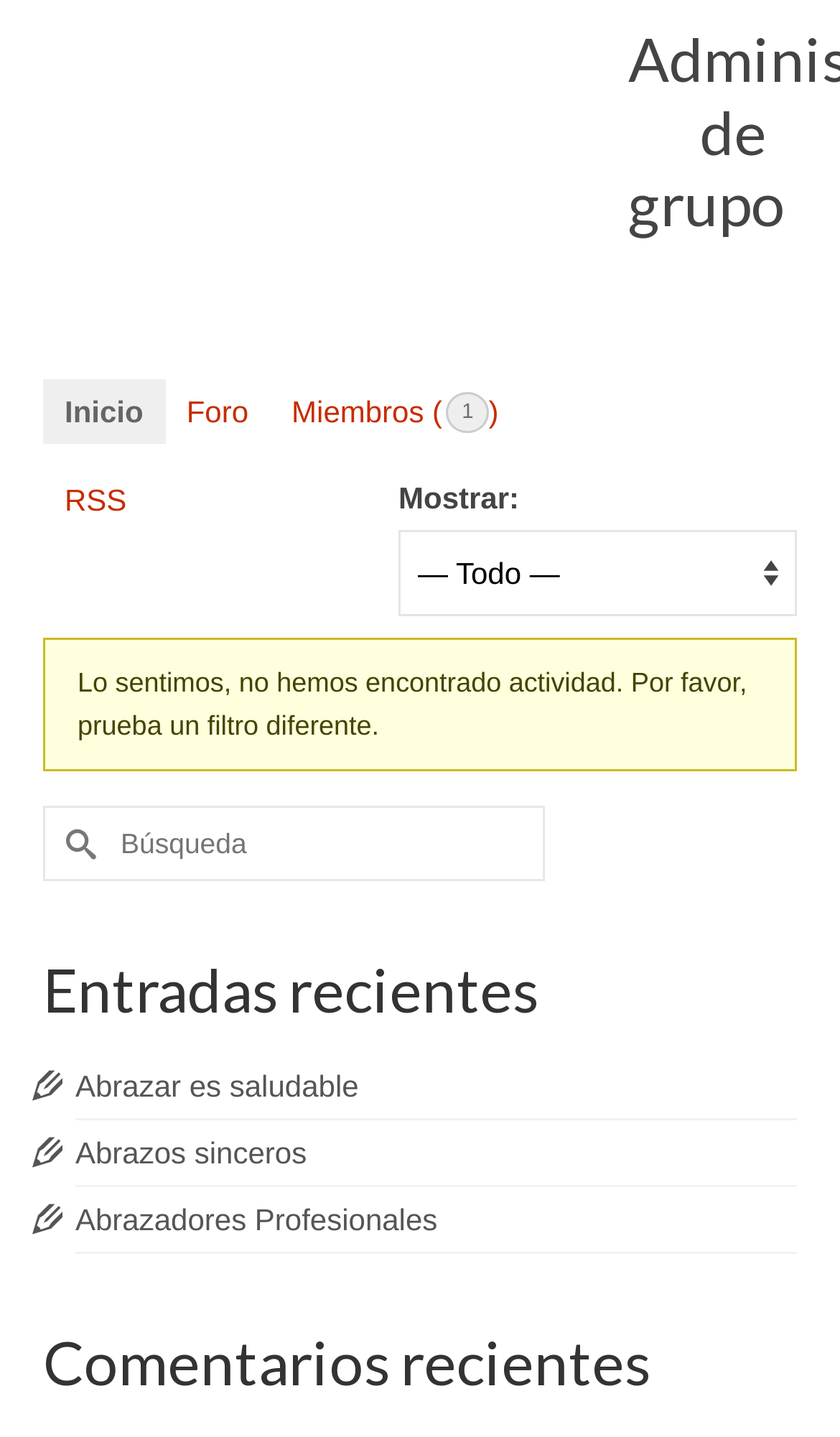Based on the image, please respond to the question with as much detail as possible:
How many navigation menus are there?

There are two navigation menus on the webpage, one is the primary navigation menu with links to 'Inicio', 'Foro', and 'Miembros (1)', and the other is the secondary navigation menu with a link to 'Canal RSS'.